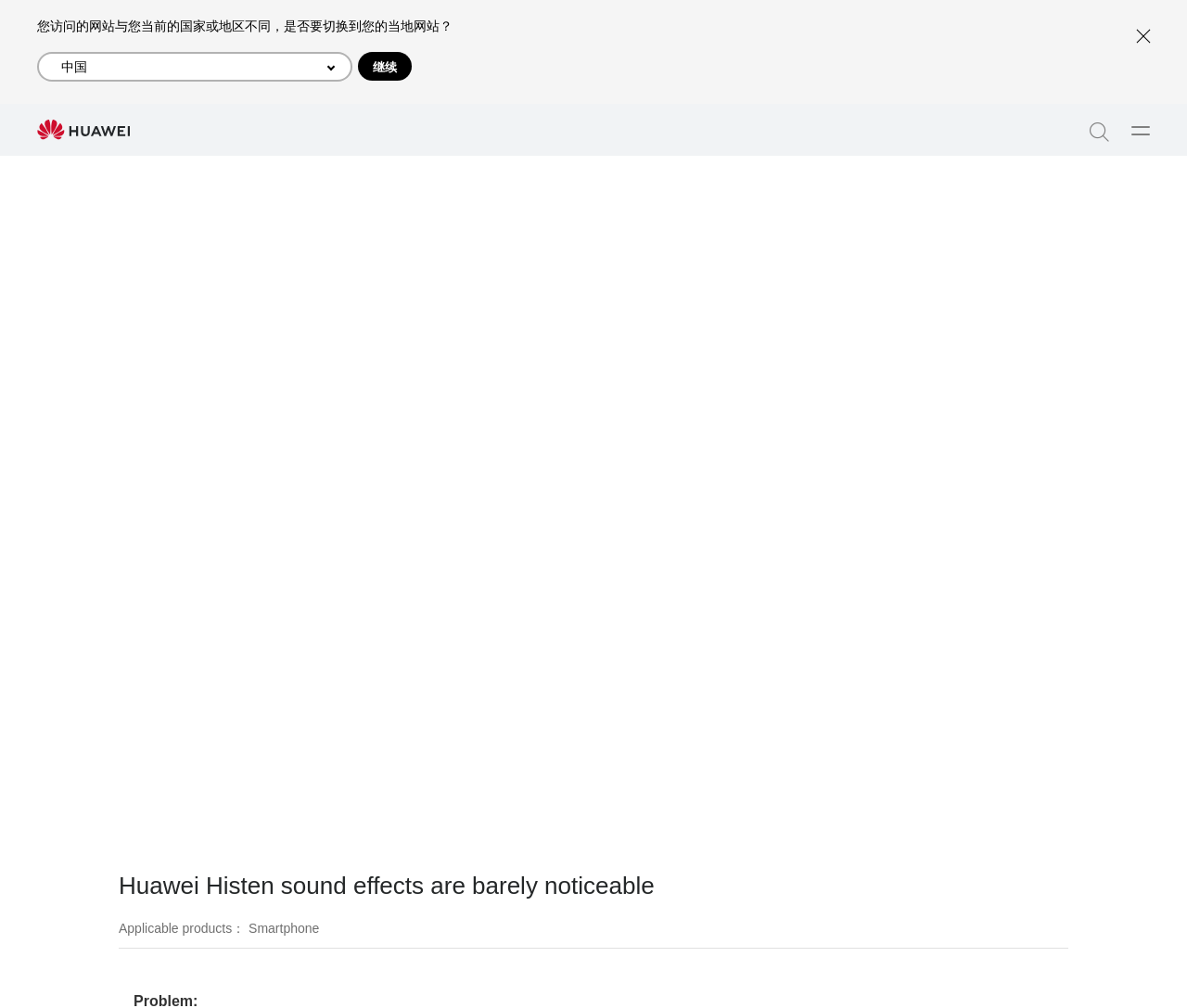Identify the bounding box coordinates for the element you need to click to achieve the following task: "Search for something". Provide the bounding box coordinates as four float numbers between 0 and 1, in the form [left, top, right, bottom].

[0.915, 0.114, 0.938, 0.144]